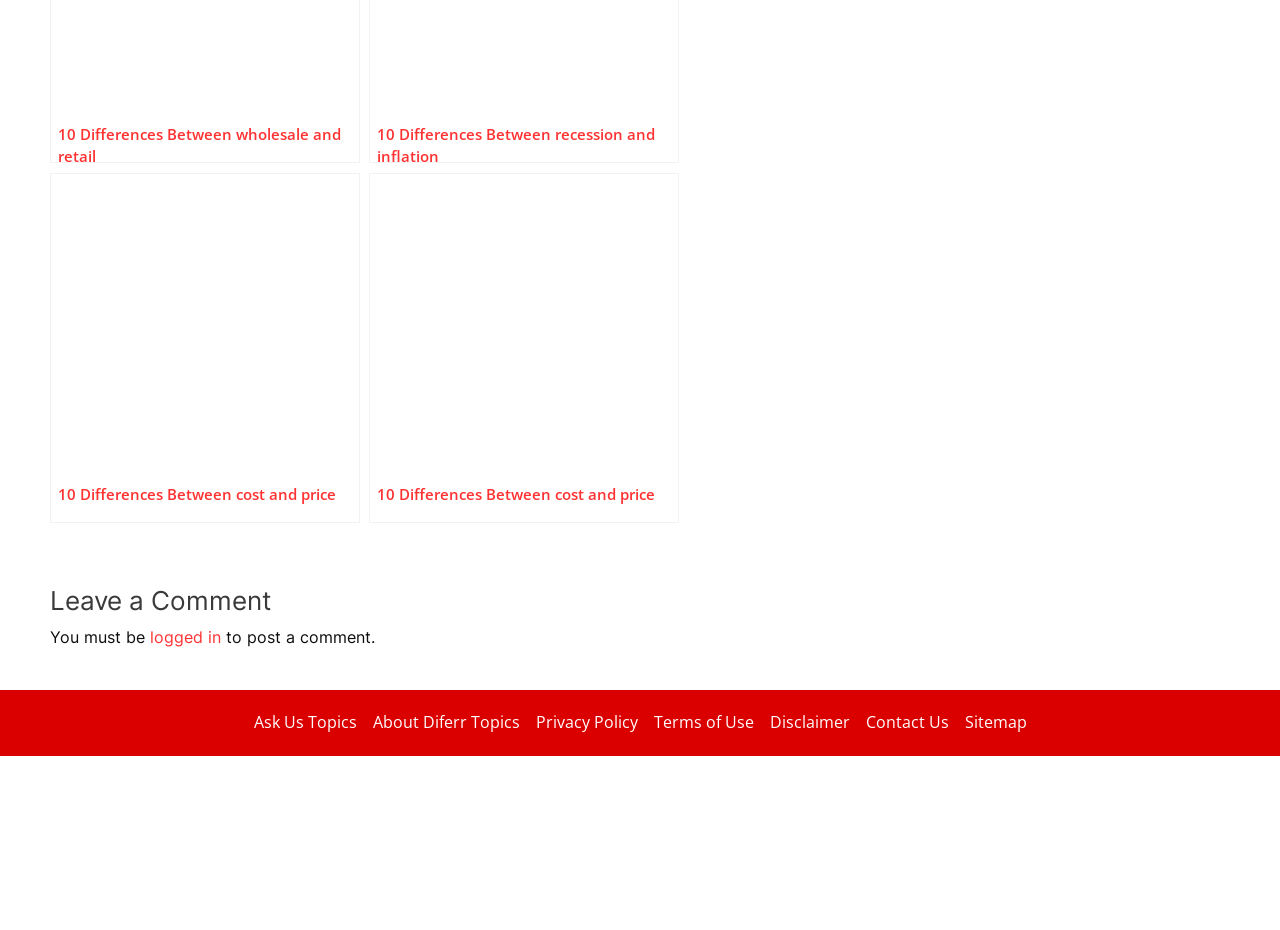Locate the bounding box coordinates of the element you need to click to accomplish the task described by this instruction: "view 10 differences between cost and price".

[0.039, 0.186, 0.281, 0.563]